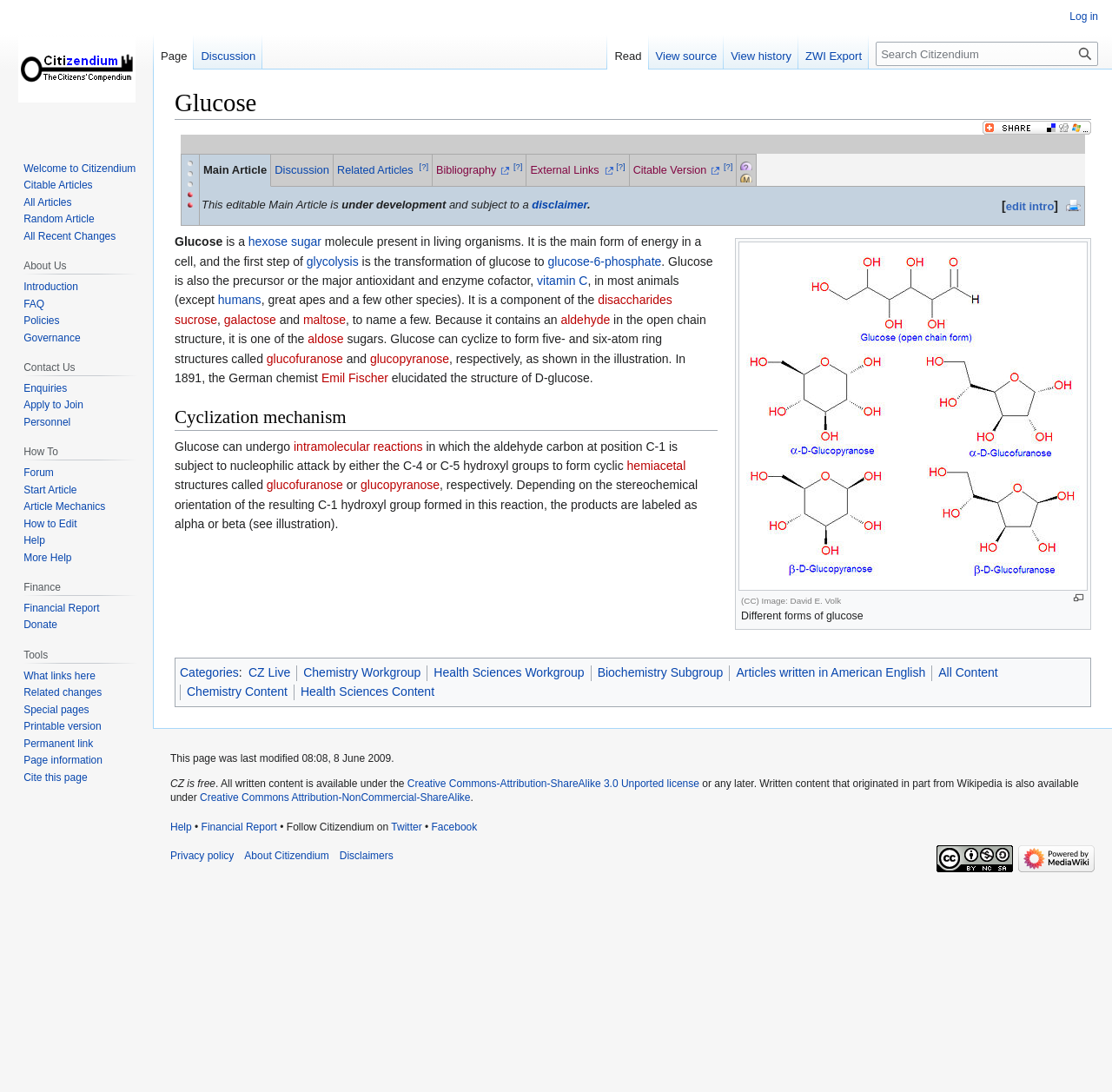Using the provided description: "Apply to Join", find the bounding box coordinates of the corresponding UI element. The output should be four float numbers between 0 and 1, in the format [left, top, right, bottom].

[0.021, 0.365, 0.075, 0.377]